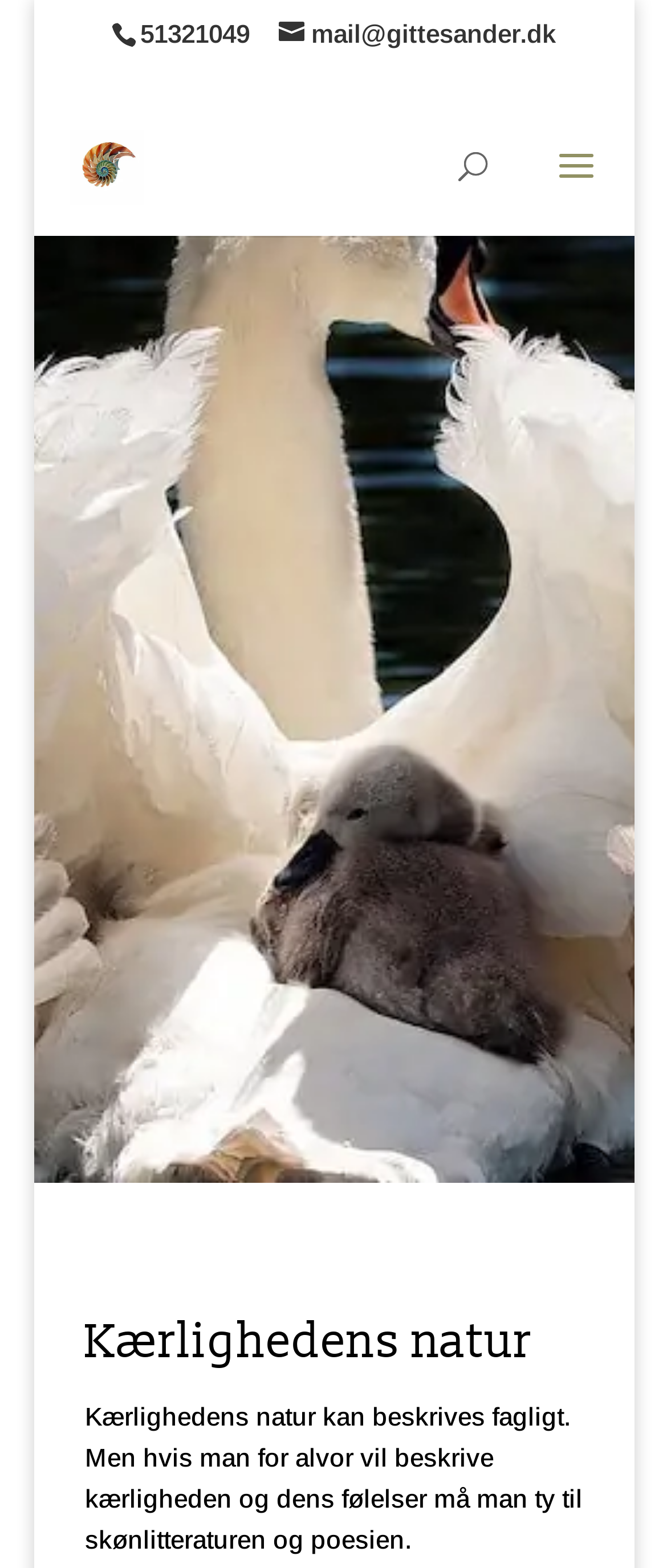Give a one-word or short-phrase answer to the following question: 
What is the author's approach to describing love?

Literary